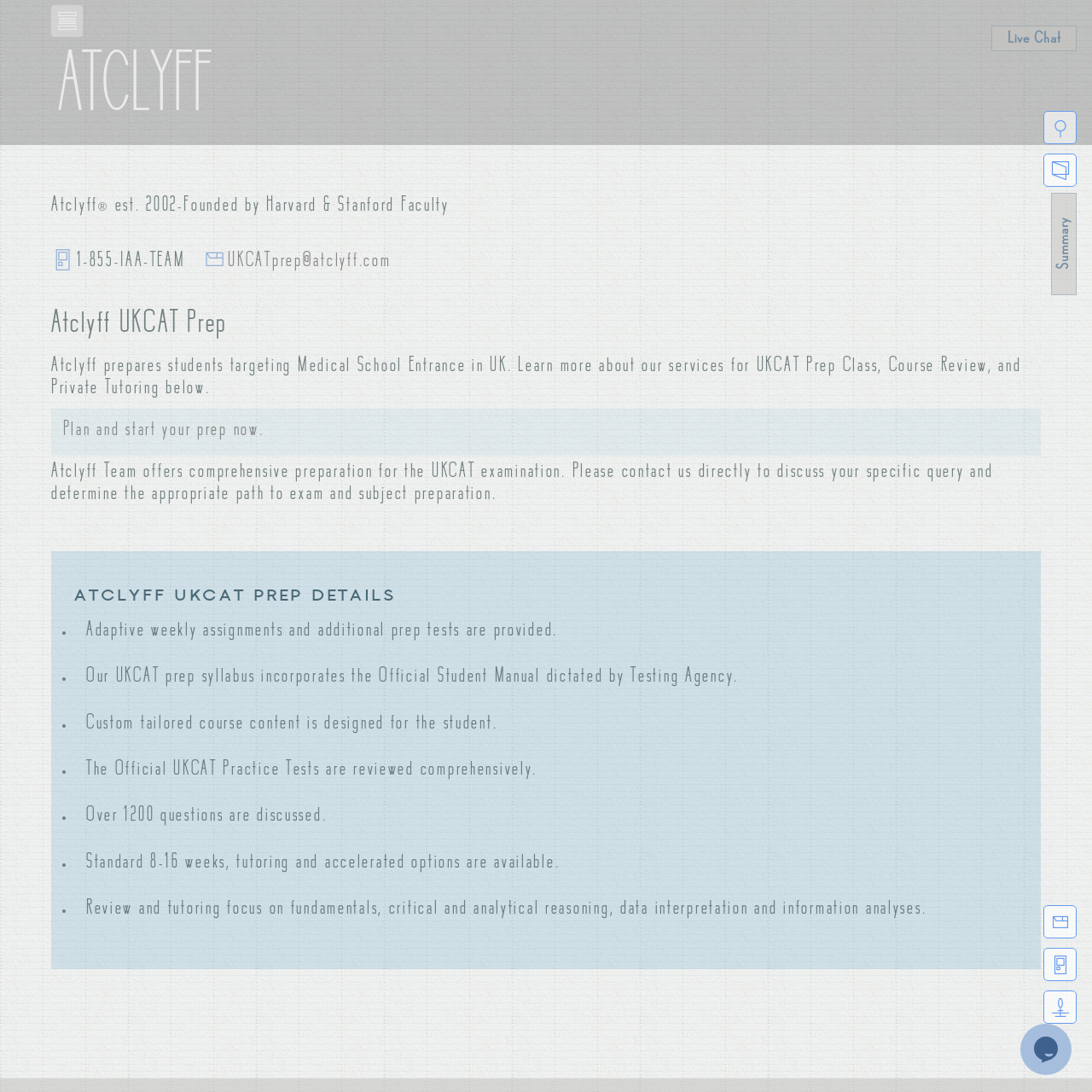Answer succinctly with a single word or phrase:
What is the phone number to contact Atclyff?

1-855-IAA-TEAM